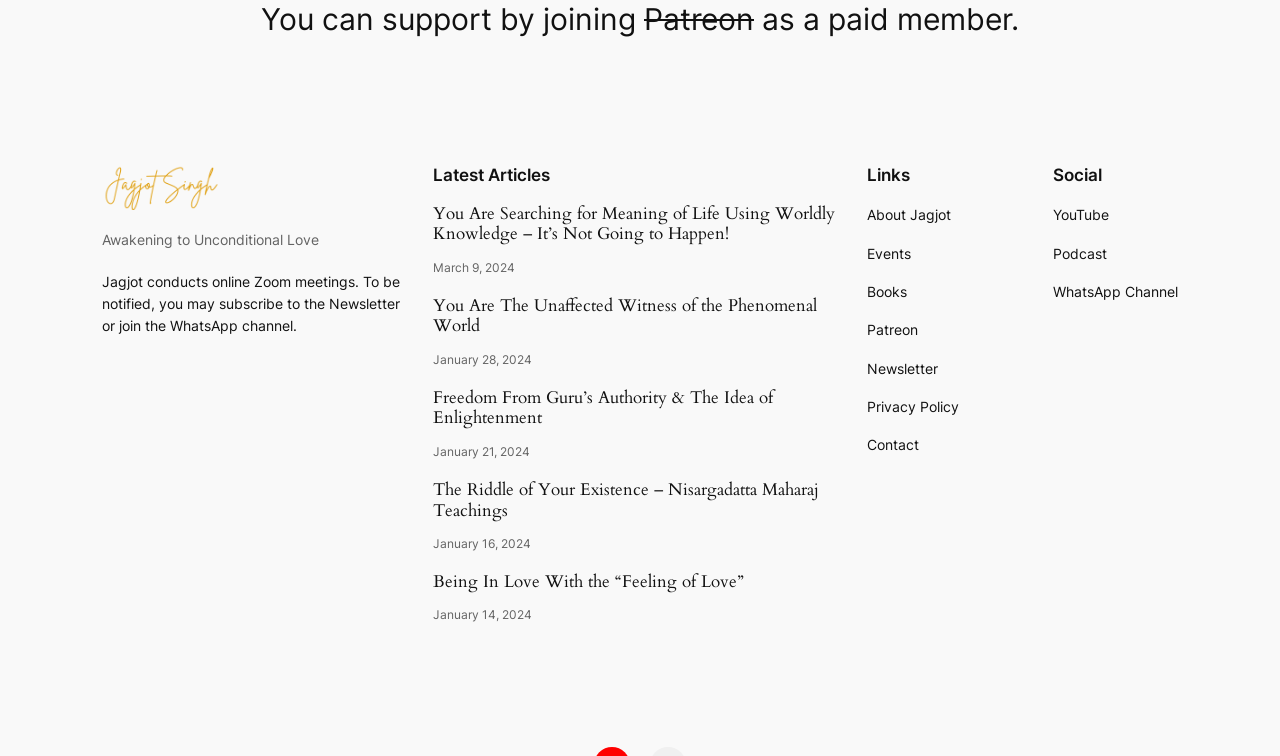Bounding box coordinates are specified in the format (top-left x, top-left y, bottom-right x, bottom-right y). All values are floating point numbers bounded between 0 and 1. Please provide the bounding box coordinate of the region this sentence describes: Books

[0.677, 0.372, 0.708, 0.401]